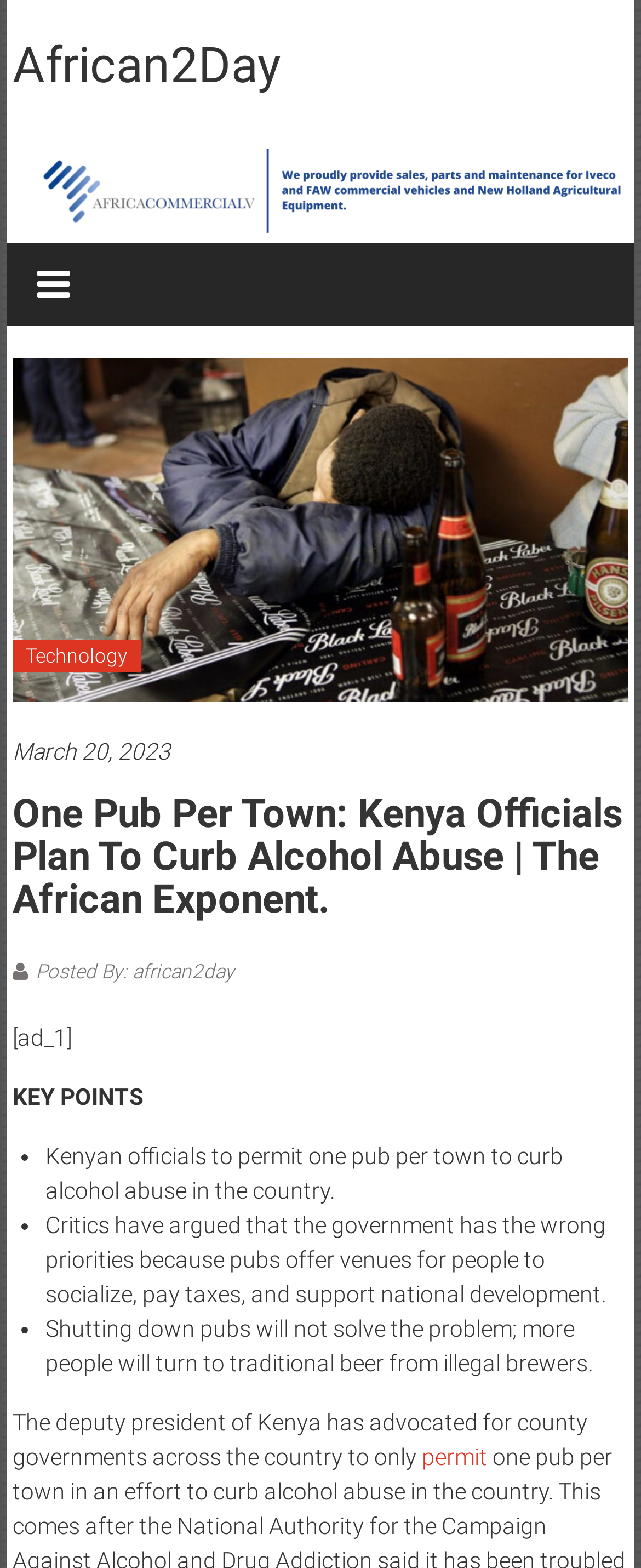Please locate the UI element described by "March 20, 2023March 20, 2023" and provide its bounding box coordinates.

[0.02, 0.469, 0.98, 0.491]